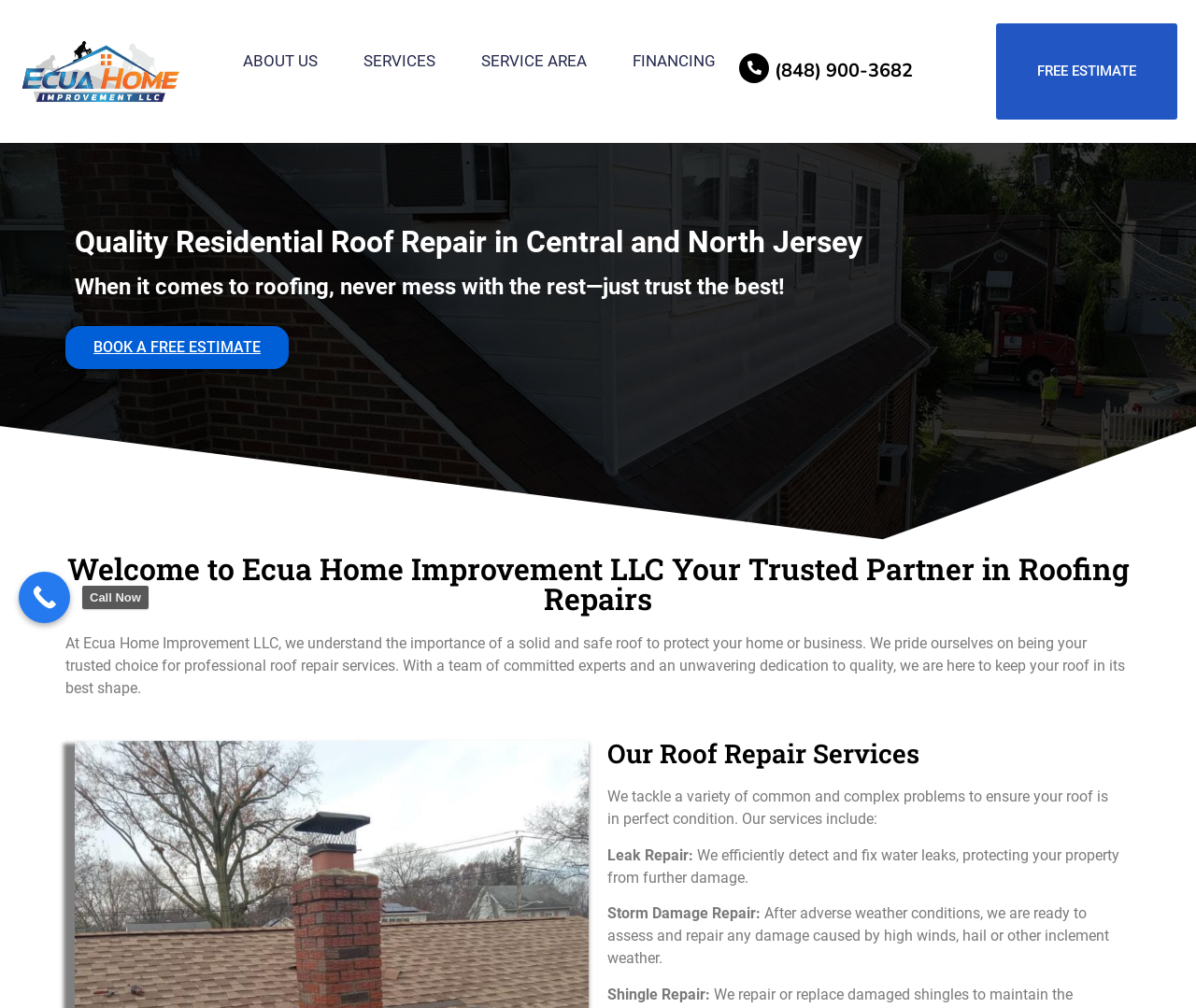Determine the bounding box coordinates of the section to be clicked to follow the instruction: "Enter your name". The coordinates should be given as four float numbers between 0 and 1, formatted as [left, top, right, bottom].

None